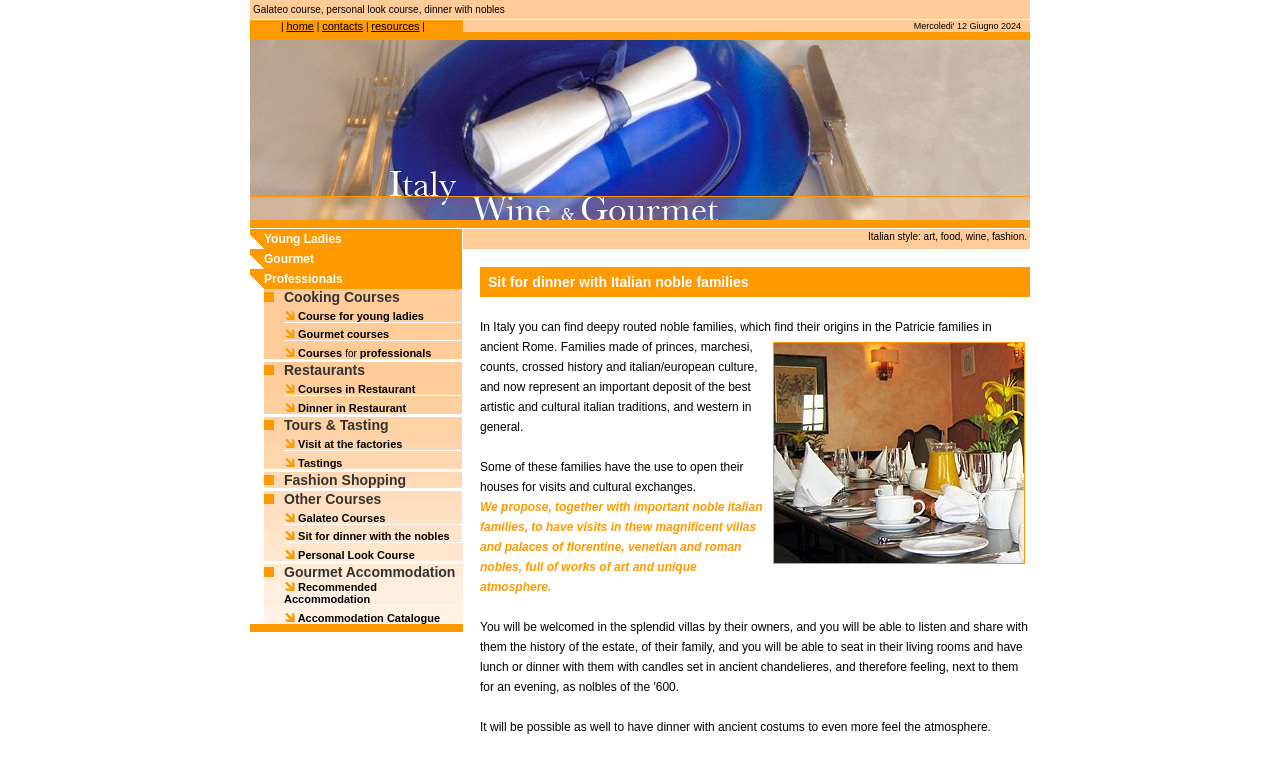Determine the main text heading of the webpage and provide its content.

Galateo course, personal look course, dinner with nobles